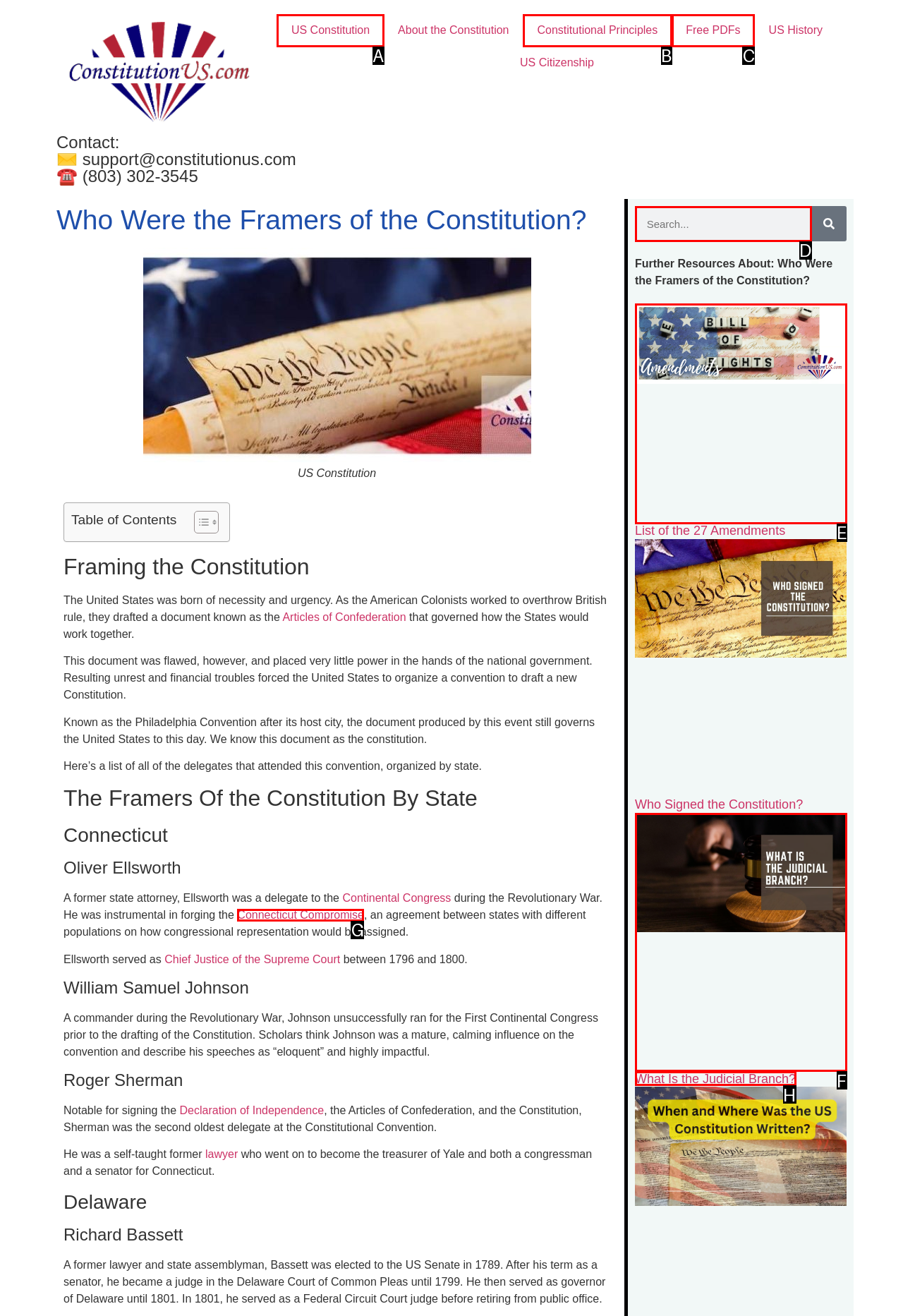Determine the option that best fits the description: Constitutional Principles
Reply with the letter of the correct option directly.

B